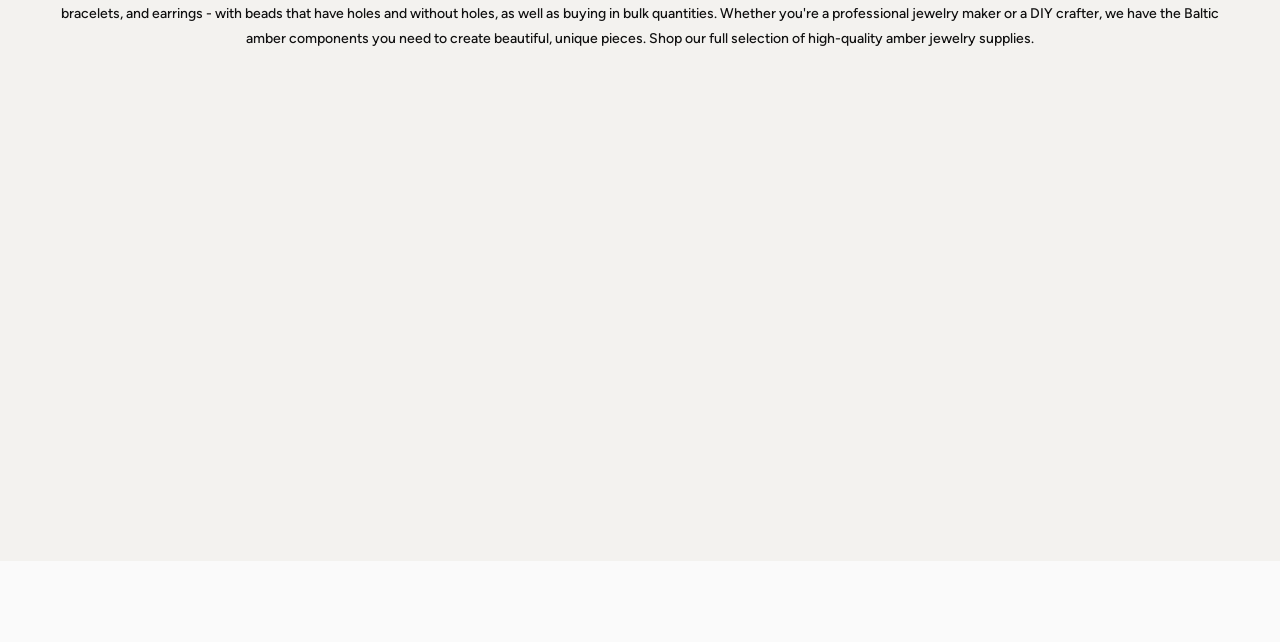Please identify the bounding box coordinates of the clickable area that will allow you to execute the instruction: "Check the price of 'Ø4MM, Ø5MM, Ø8MM - LOOSE BALTIC AMBER JEWELRY BEADS, HONEY - POLISHED GLOSSY, SOLD BY INDIVIDUAL BEAD, 100X BUNDLE - FOR JEWELRY MAKING, DIY, CRAFTS, BEAD - AAA GRADE'".

[0.124, 0.794, 0.178, 0.886]